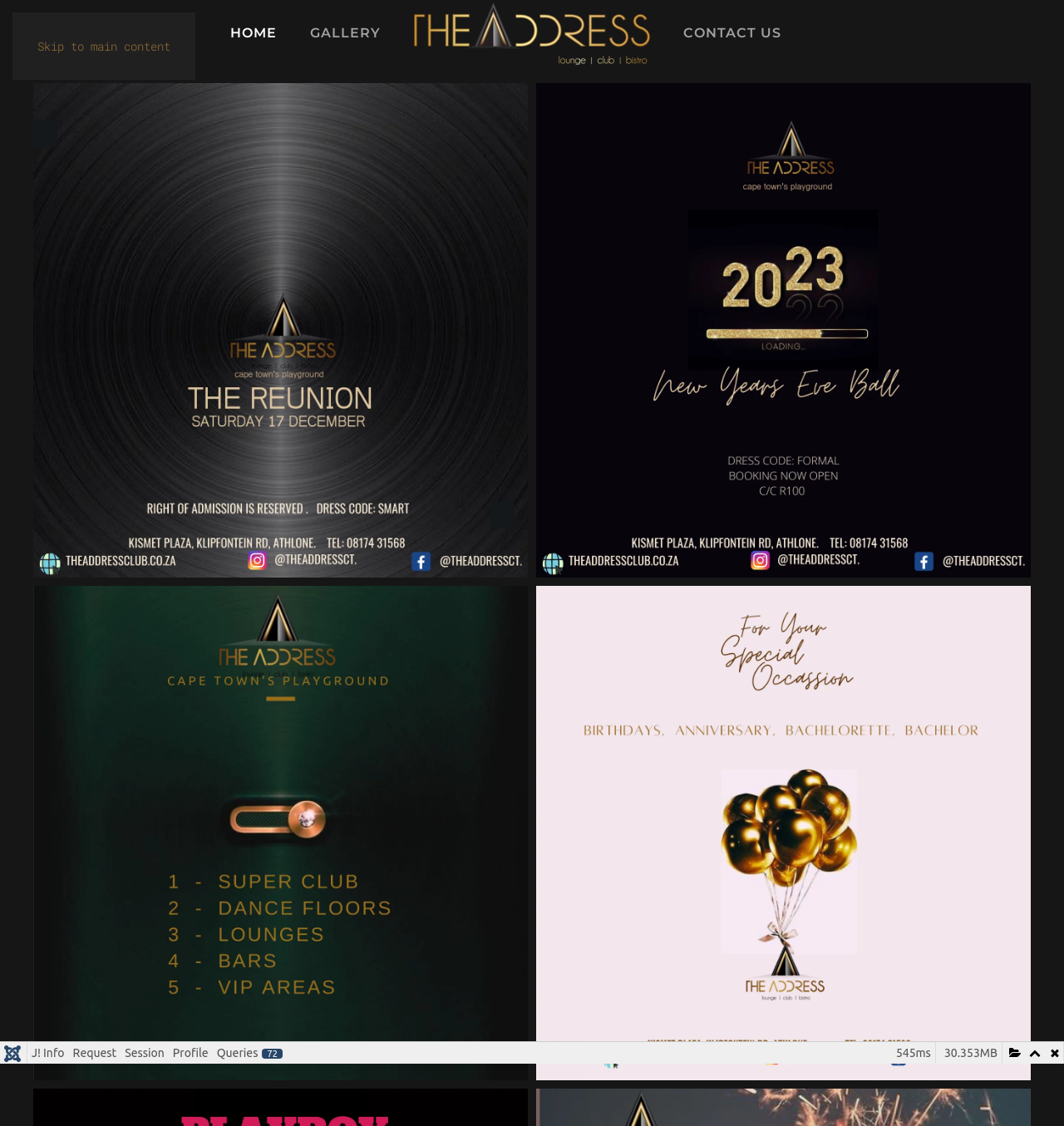Pinpoint the bounding box coordinates of the element that must be clicked to accomplish the following instruction: "view more information". The coordinates should be in the format of four float numbers between 0 and 1, i.e., [left, top, right, bottom].

[0.699, 0.278, 0.774, 0.309]